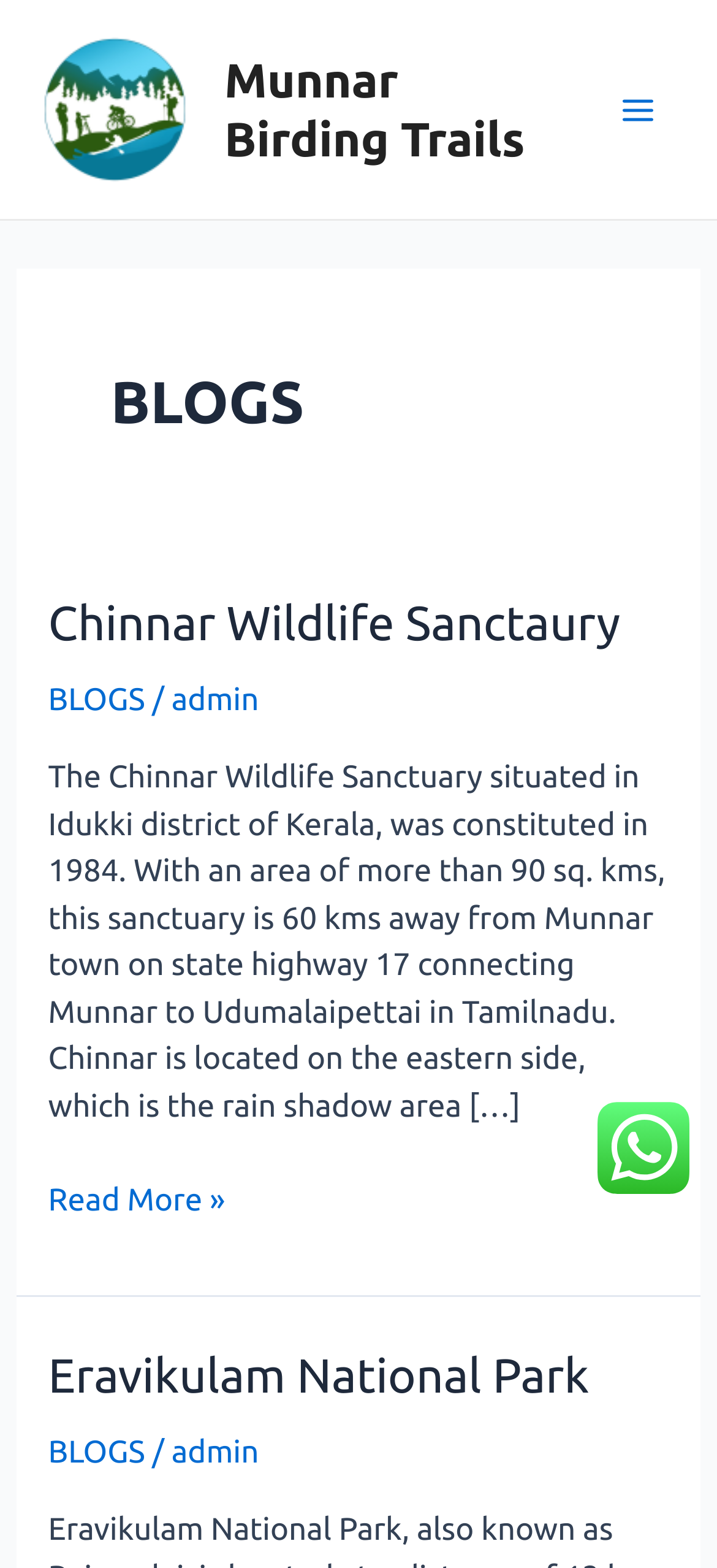Identify the bounding box for the UI element described as: "BLOGS". The coordinates should be four float numbers between 0 and 1, i.e., [left, top, right, bottom].

[0.067, 0.915, 0.202, 0.937]